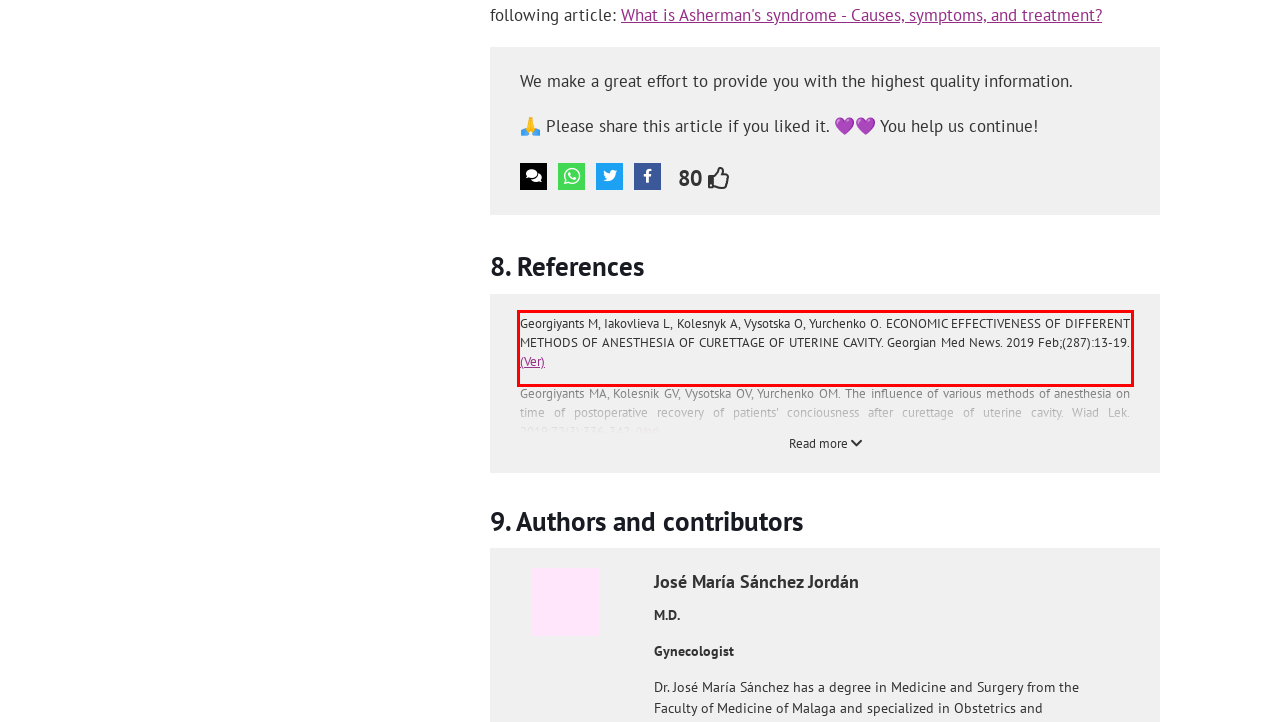Examine the webpage screenshot, find the red bounding box, and extract the text content within this marked area.

Georgiyants M, Iakovlieva L, Kolesnyk A, Vysotska O, Yurchenko O. ECONOMIC EFFECTIVENESS OF DIFFERENT METHODS OF ANESTHESIA OF CURETTAGE OF UTERINE CAVITY. Georgian Med News. 2019 Feb;(287):13-19. (Ver)